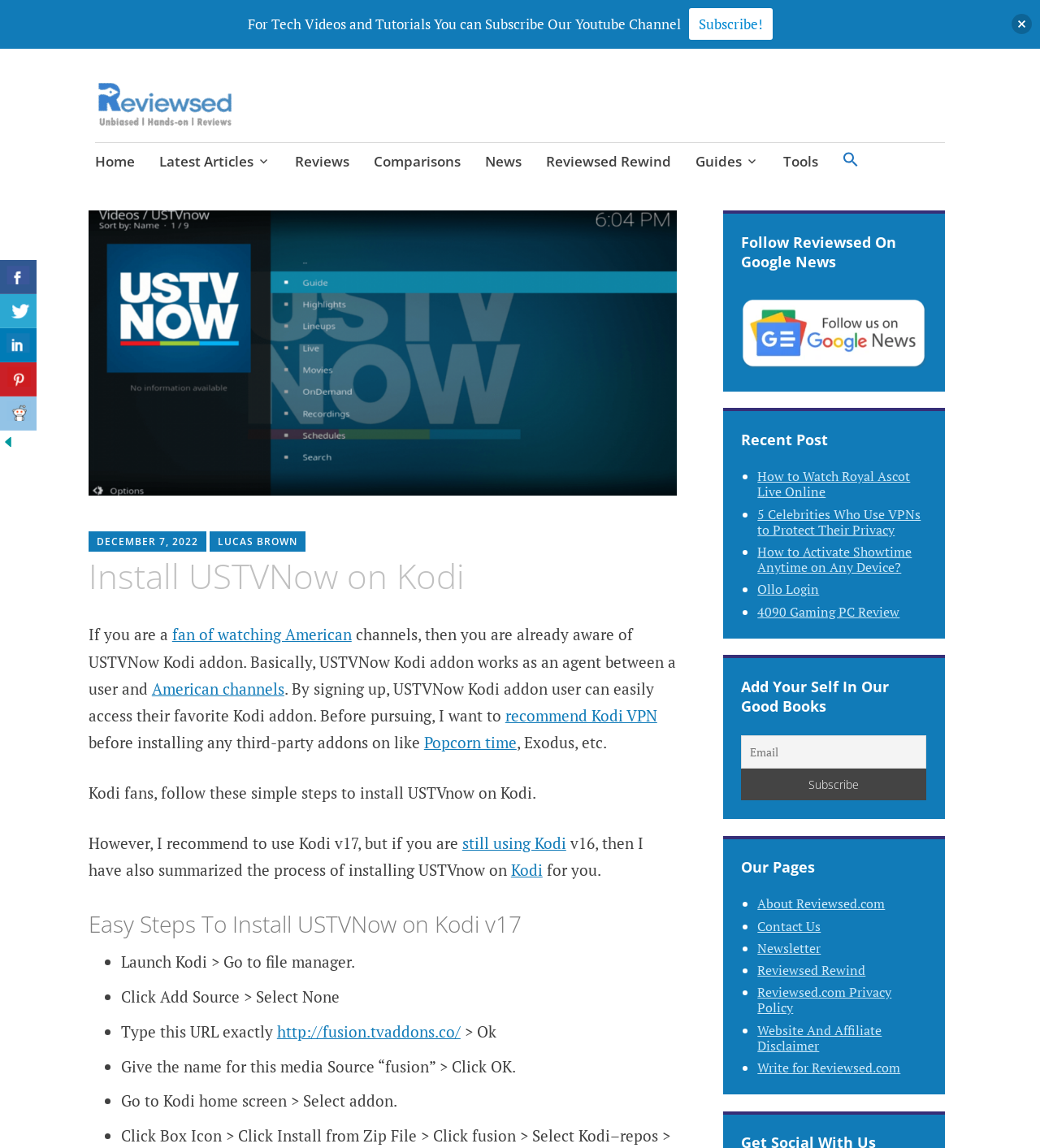Locate the bounding box coordinates of the area that needs to be clicked to fulfill the following instruction: "Install USTVNow on Kodi v17". The coordinates should be in the format of four float numbers between 0 and 1, namely [left, top, right, bottom].

[0.085, 0.79, 0.651, 0.819]